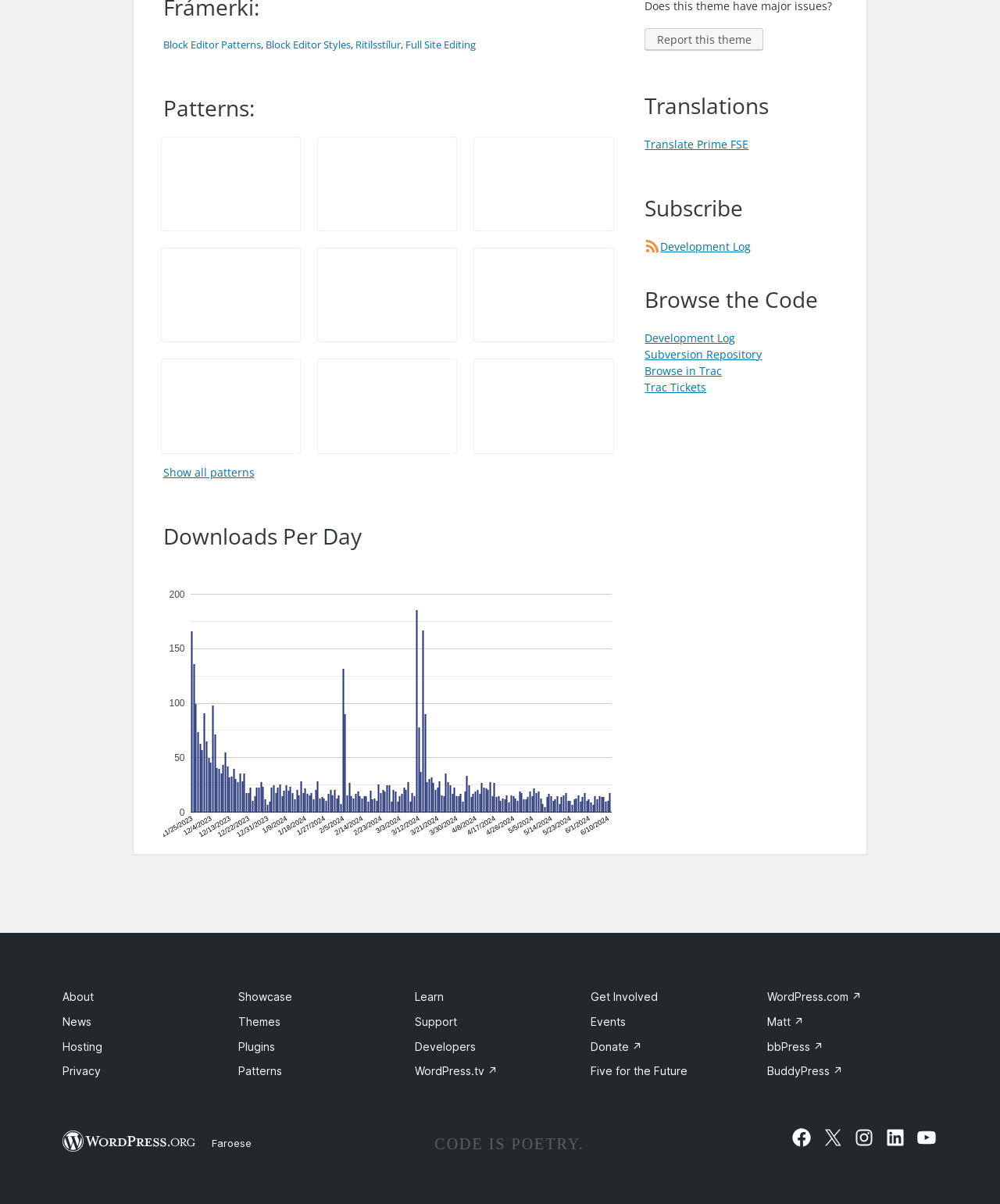How many links are in the footer?
Give a thorough and detailed response to the question.

I counted the links in the footer section, which starts with 'About' and ends with 'BuddyPress', and found a total of 20 links.